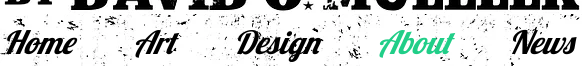Utilize the information from the image to answer the question in detail:
What is the style of the font used in the navigation links?

The font used in the navigation links is described as clean and artistic, which suggests that it is visually appealing and well-designed, reflecting the artist's fine art and design approach.